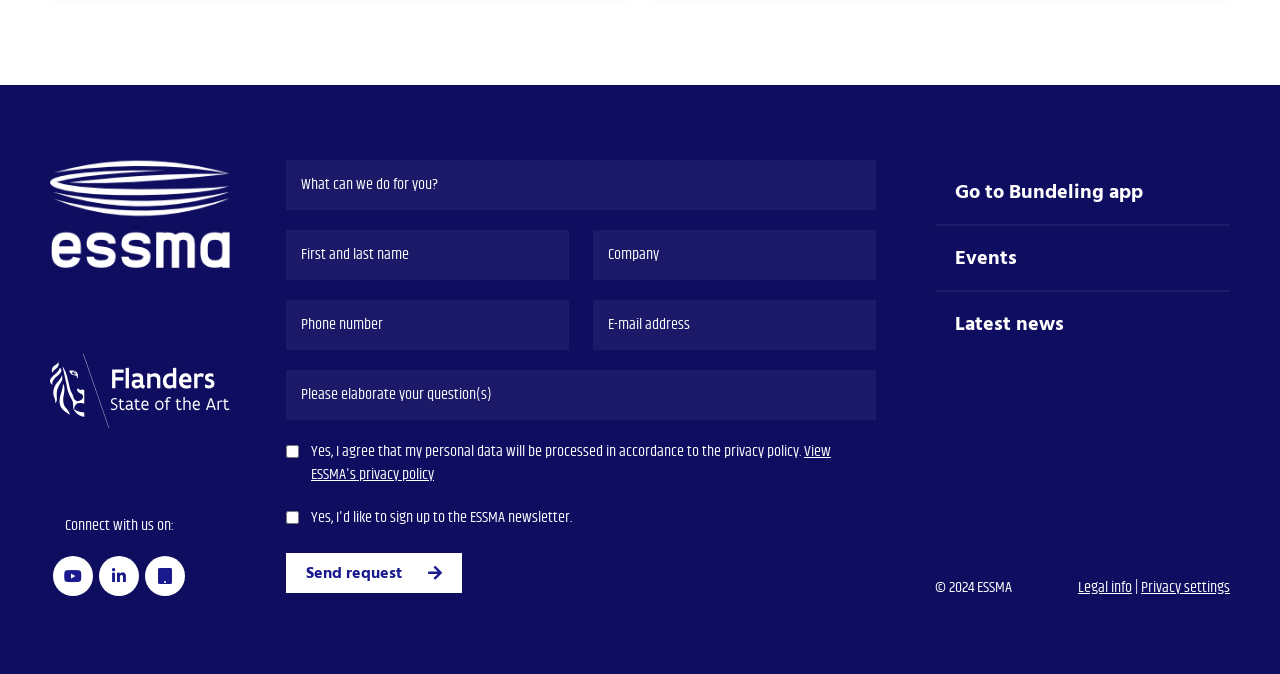What is the purpose of the form on the webpage?
Please provide a single word or phrase based on the screenshot.

Send request